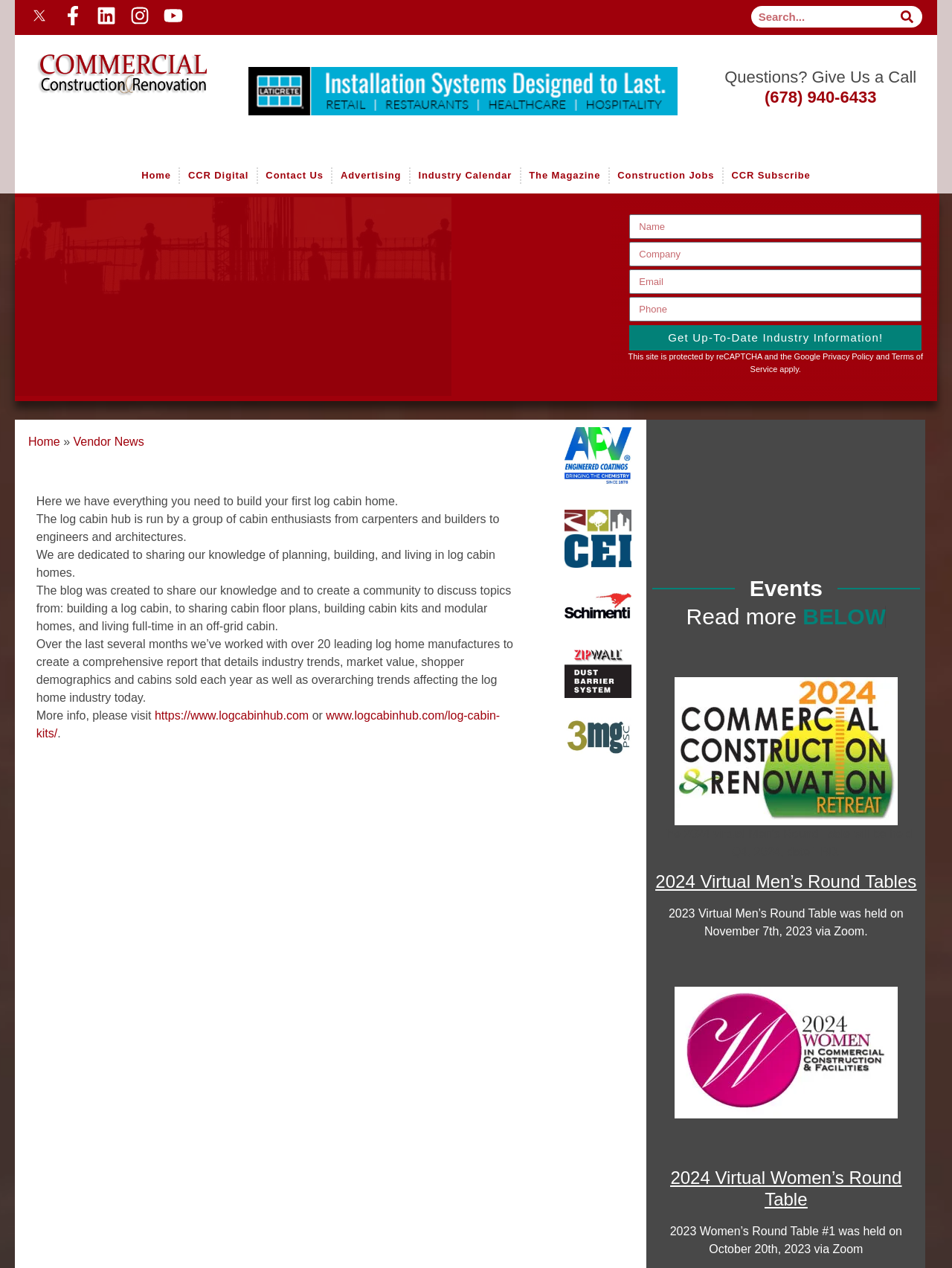Construct a comprehensive caption that outlines the webpage's structure and content.

The webpage is about the Log Cabin Hub, a platform dedicated to sharing knowledge and creating a community for people interested in log cabin homes. At the top of the page, there is a social media section with links to Facebook, LinkedIn, Instagram, and YouTube. Next to it, there is a search bar with a search button.

Below the social media section, there are several navigation links, including "Home", "CCR Digital", "Contact Us", "Advertising", "Industry Calendar", "The Magazine", "Construction Jobs", and "CCR Subscribe".

The main content of the page is divided into several sections. The first section has a heading "Welcome to Log Cabin Hub" and introduces the platform's purpose and goals. It also mentions a comprehensive report on the log home industry, which can be accessed by visiting the website or a specific link.

Below this section, there are several articles or news items, each with a link to read more. These articles appear to be related to log cabin homes, building, and living in them.

On the right side of the page, there is a section with a heading "Events" and a link to read more about the 2024 virtual Men's Round Table and Women's Round Table events.

At the bottom of the page, there is a section with a heading "Questions? Give Us a Call" and a phone number. There are also links to the website's privacy policy and terms of service.

Throughout the page, there are several images, including a logo and icons for social media and other links. The overall layout is organized, with clear headings and concise text, making it easy to navigate and find relevant information.